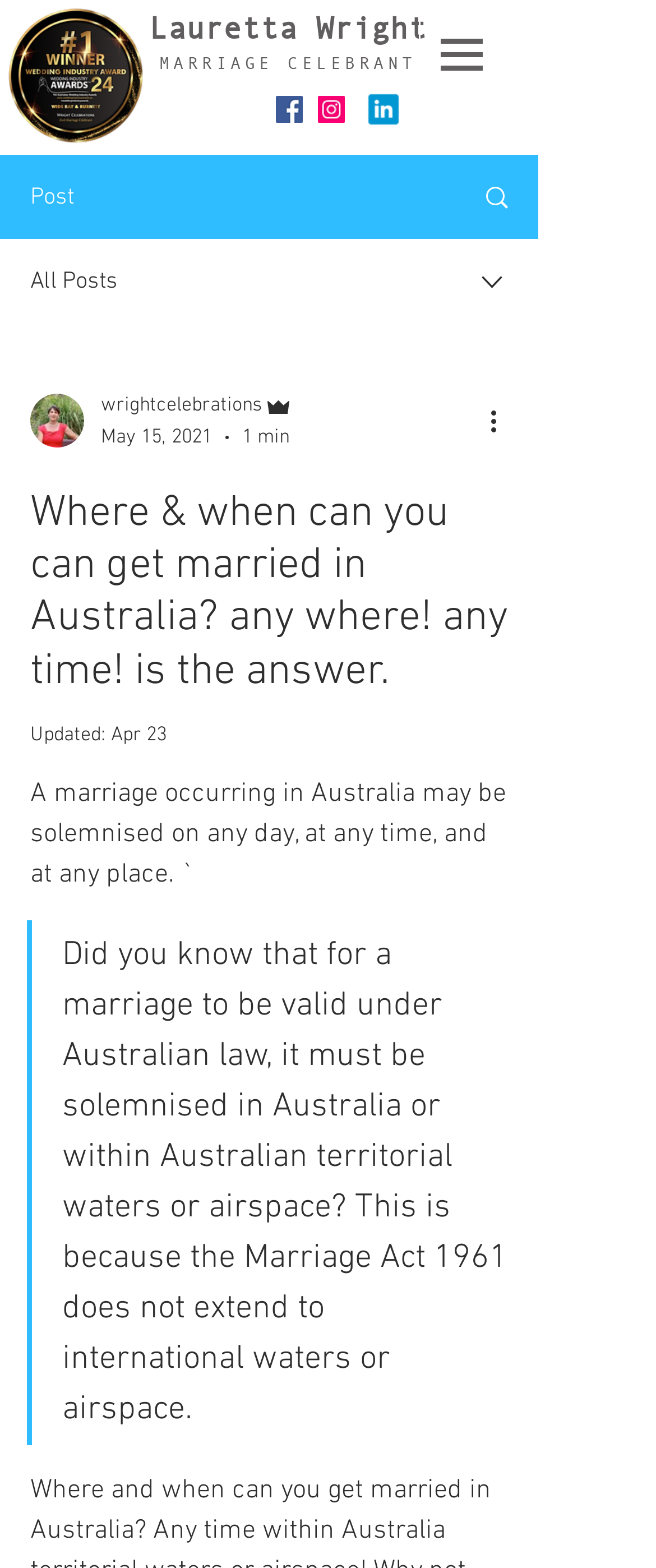Can you look at the image and give a comprehensive answer to the question:
What is the date of the latest update?

I found the update date by looking at the generic element with the text 'Apr 23' which is located near the text 'Updated:'.